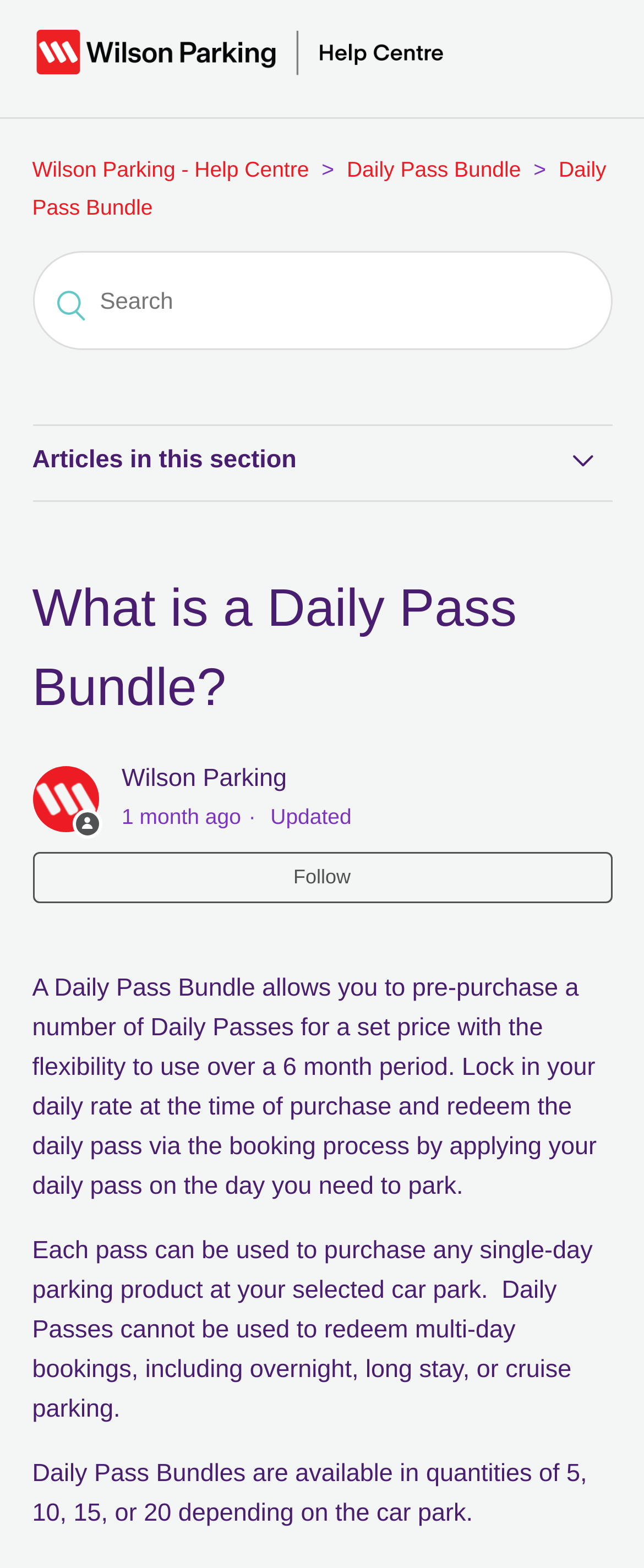What is the name of the help center? Using the information from the screenshot, answer with a single word or phrase.

Wilson Parking - Help Centre